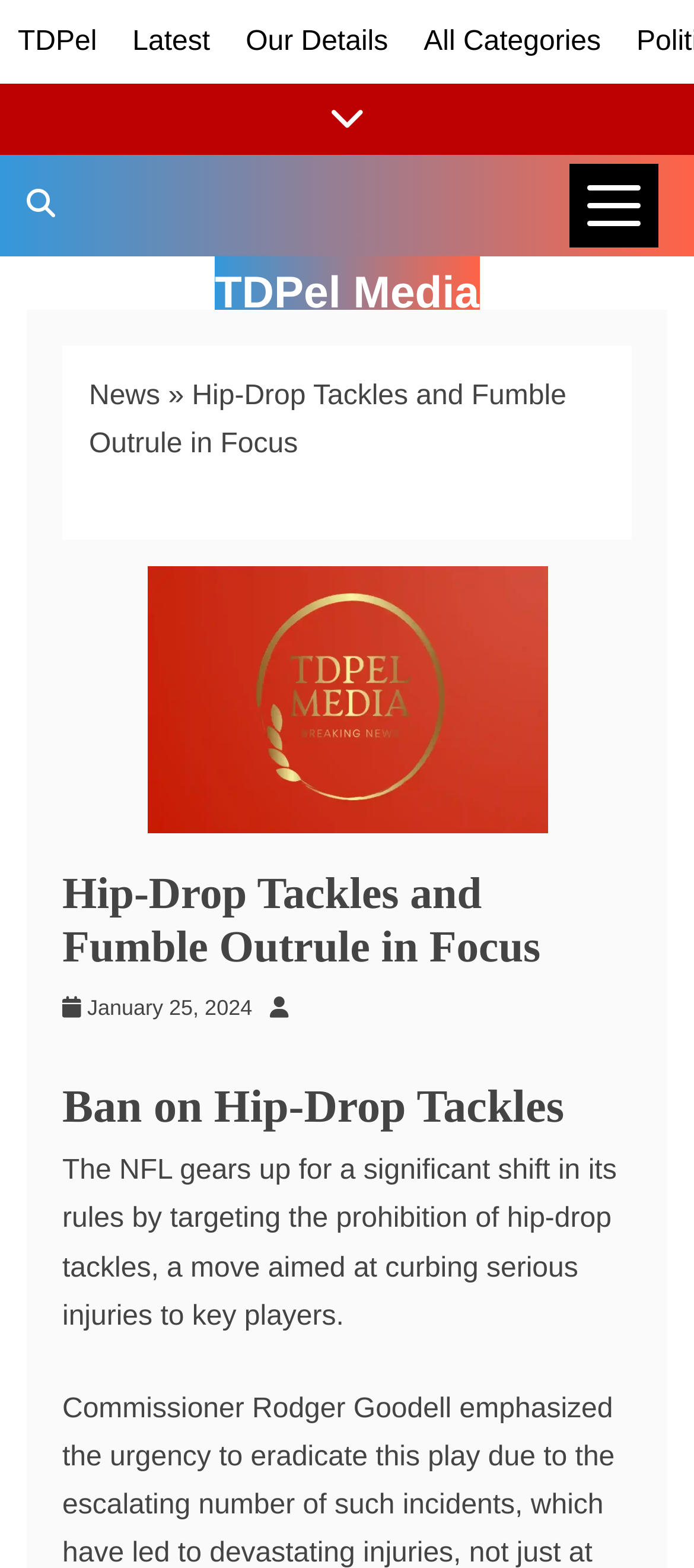Given the webpage screenshot, identify the bounding box of the UI element that matches this description: "Our Details".

[0.354, 0.017, 0.559, 0.036]